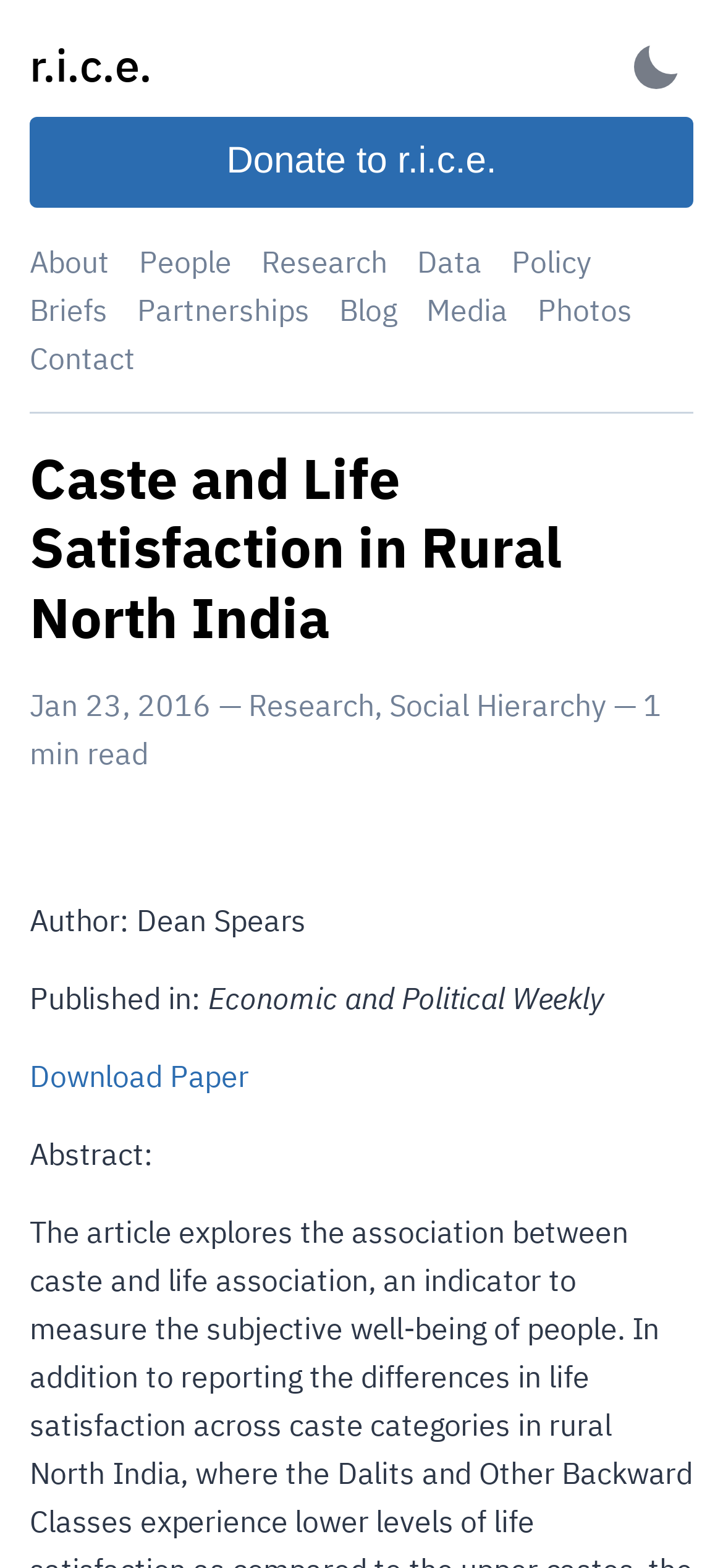Please examine the image and answer the question with a detailed explanation:
How many links are there in the top navigation bar?

The top navigation bar contains links to 'About', 'People', 'Research', 'Data', 'Policy Briefs', 'Partnerships', 'Blog', 'Media', and 'Photos'. Counting these links, there are 9 links in total.